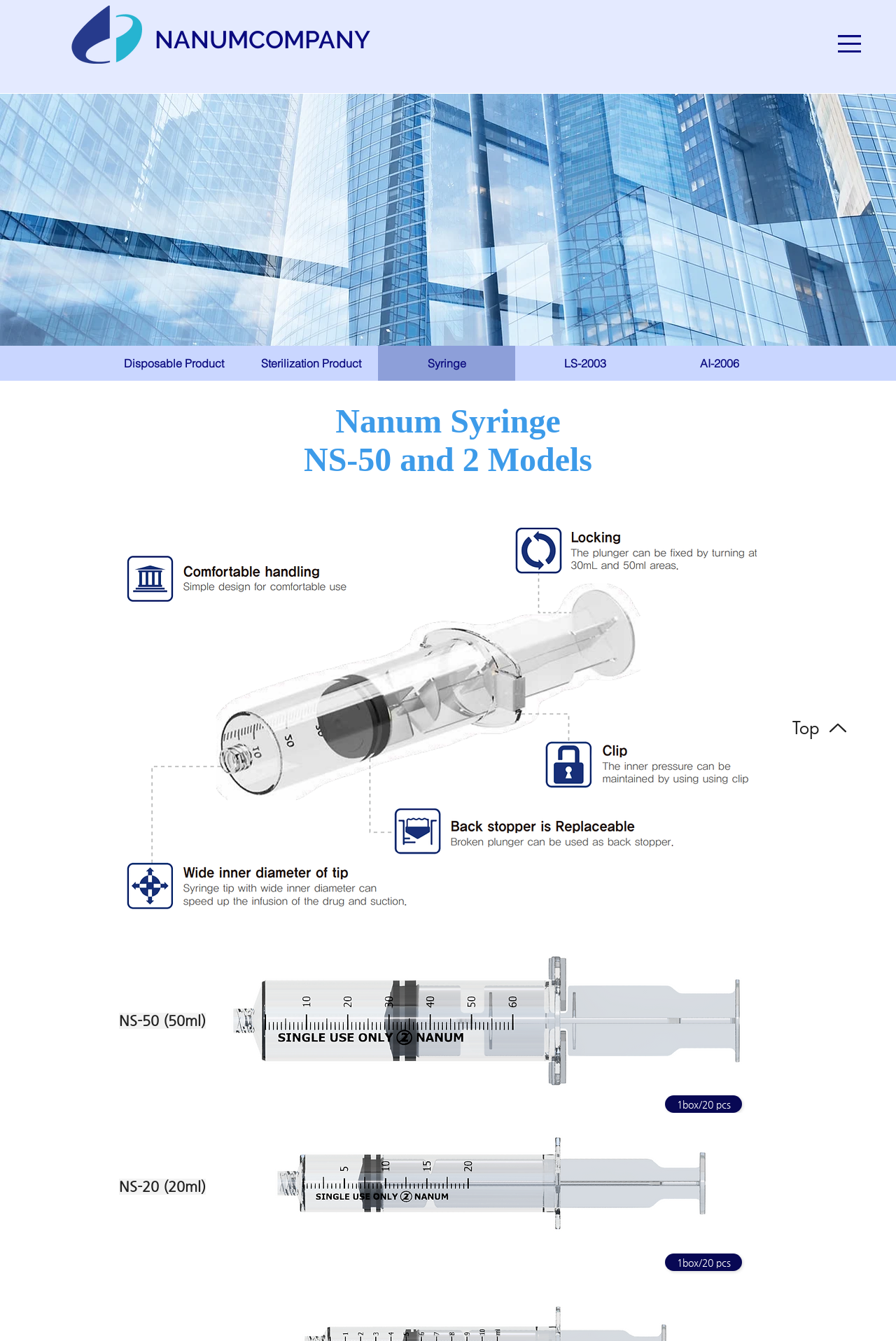Determine the bounding box coordinates of the clickable element to complete this instruction: "View Disposable Product". Provide the coordinates in the format of four float numbers between 0 and 1, [left, top, right, bottom].

[0.117, 0.258, 0.27, 0.284]